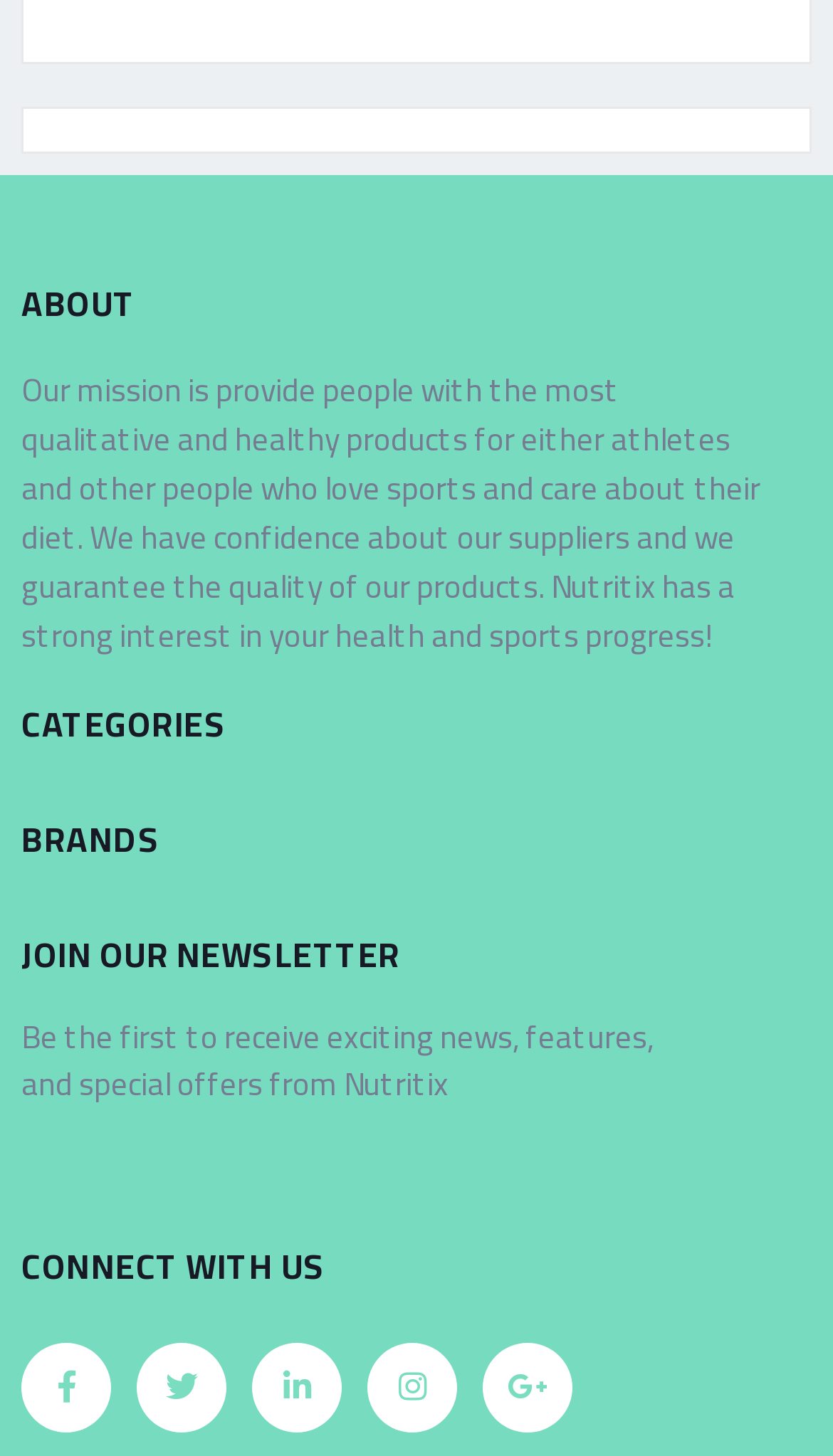How many social media platforms can users connect with?
Based on the image, provide a one-word or brief-phrase response.

5